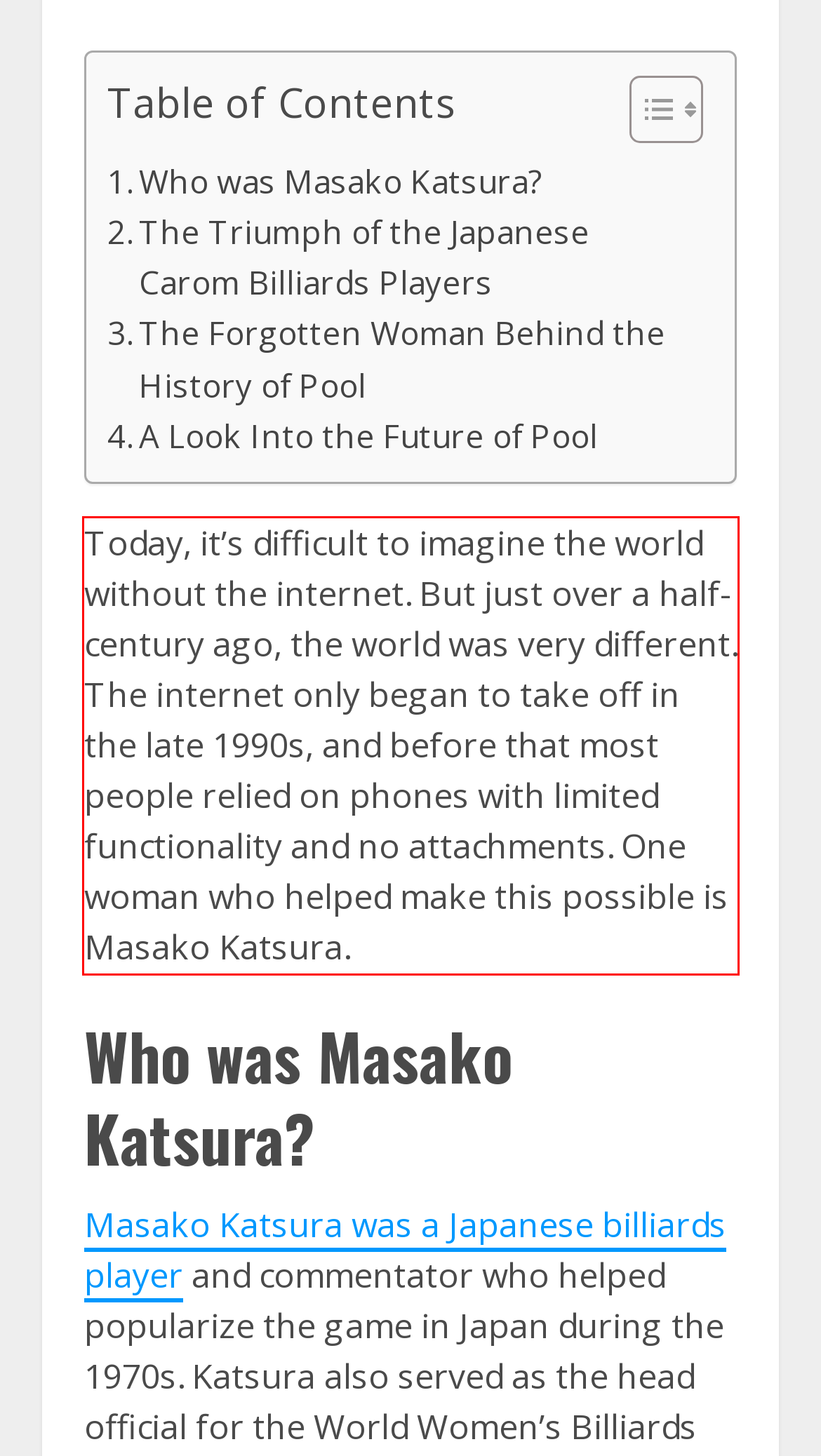The screenshot provided shows a webpage with a red bounding box. Apply OCR to the text within this red bounding box and provide the extracted content.

Today, it’s difficult to imagine the world without the internet. But just over a half-century ago, the world was very different. The internet only began to take off in the late 1990s, and before that most people relied on phones with limited functionality and no attachments. One woman who helped make this possible is Masako Katsura.